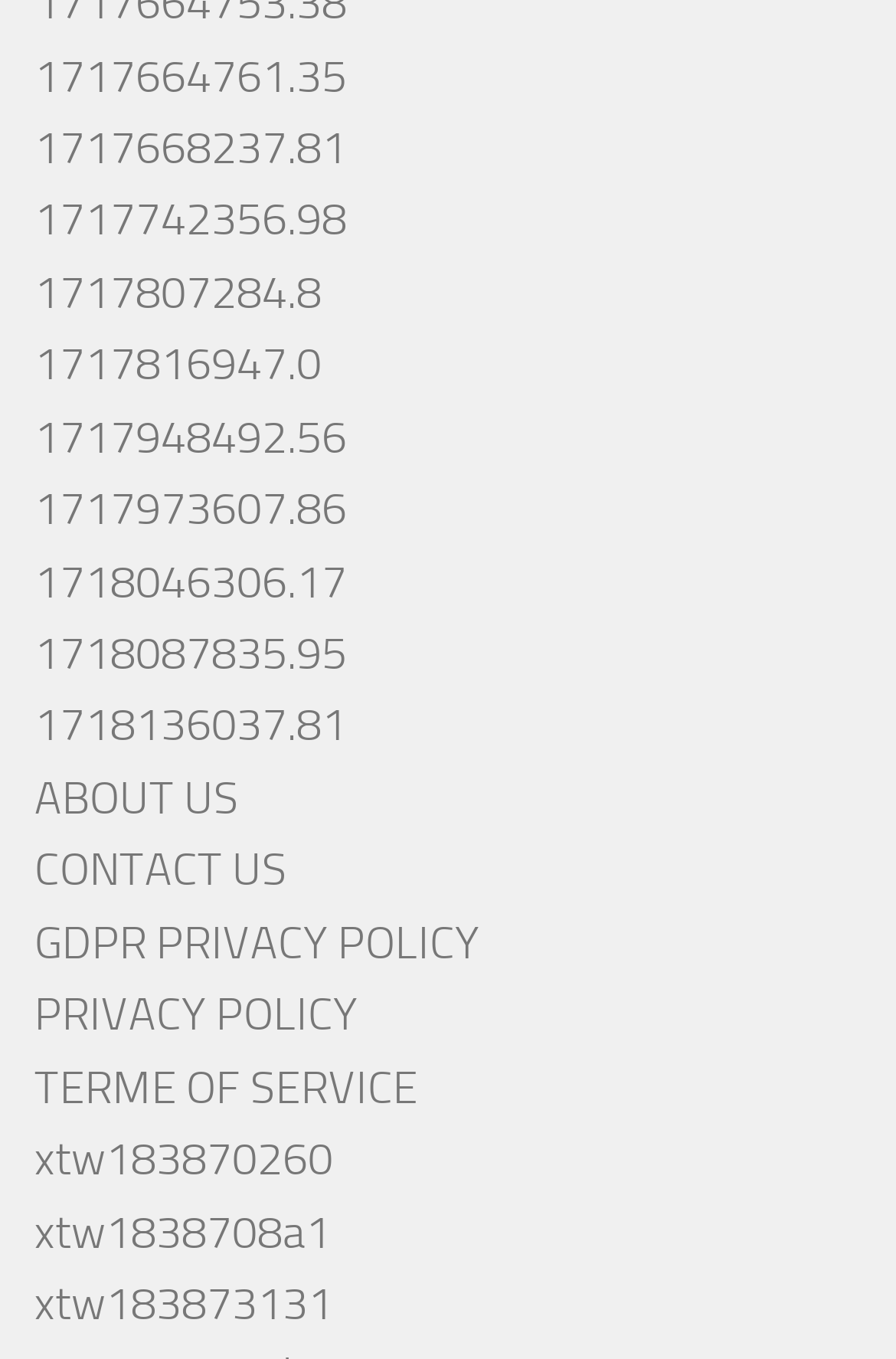Identify the bounding box coordinates of the part that should be clicked to carry out this instruction: "go to the GDPR PRIVACY POLICY page".

[0.038, 0.674, 0.536, 0.713]